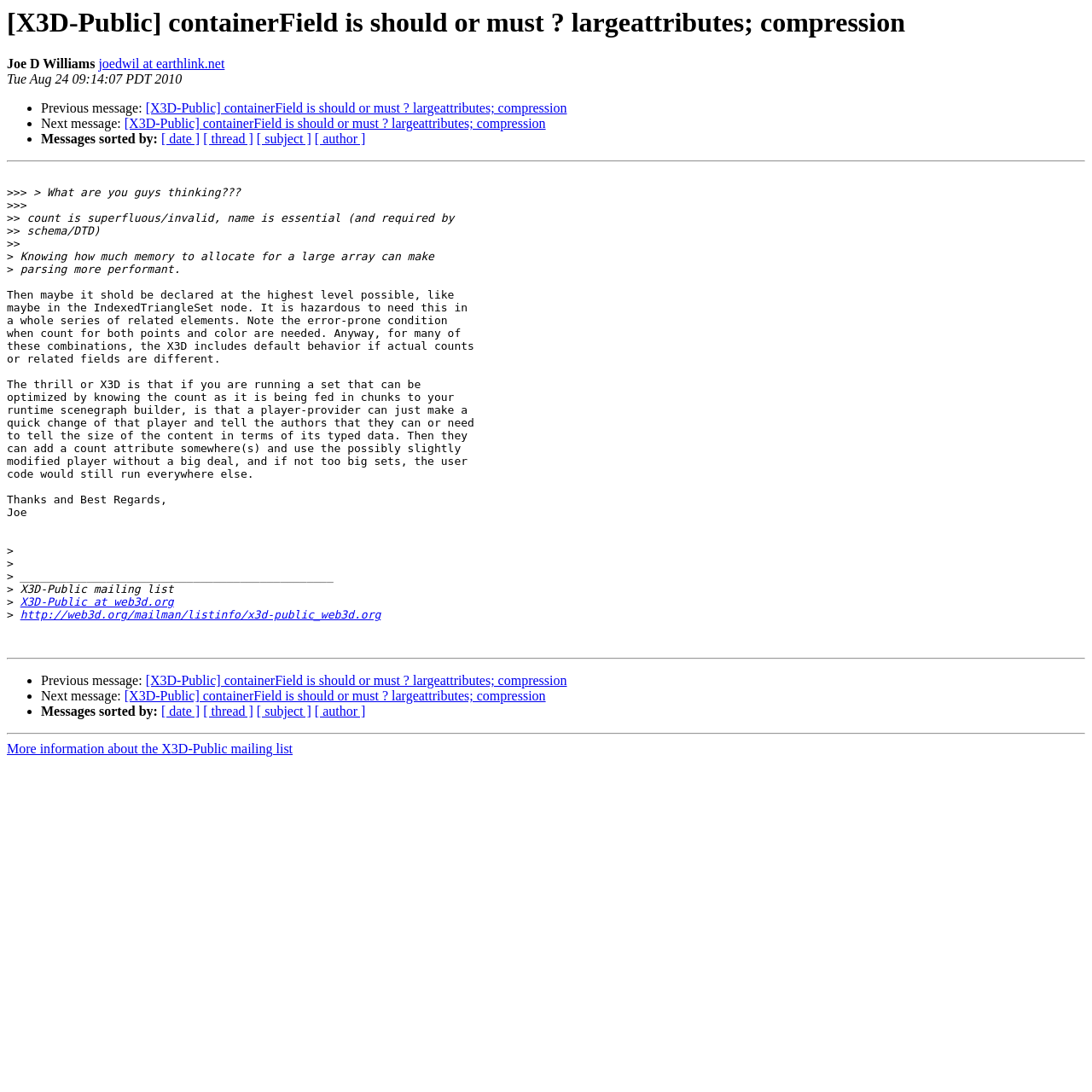Please determine the bounding box coordinates of the clickable area required to carry out the following instruction: "Click on the link to view more information about the X3D-Public mailing list". The coordinates must be four float numbers between 0 and 1, represented as [left, top, right, bottom].

[0.006, 0.679, 0.268, 0.693]